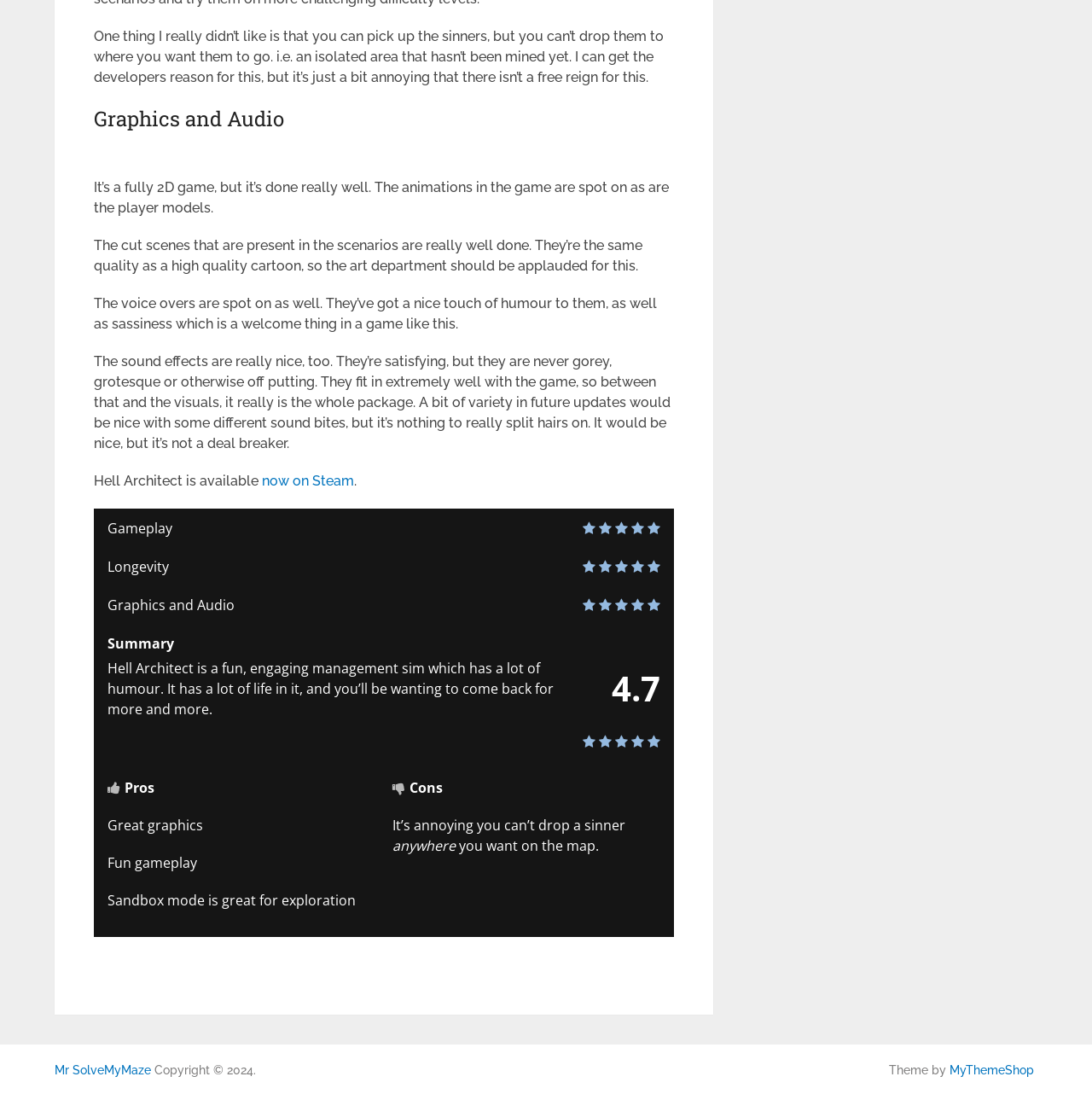Who is the author of the review?
Kindly offer a comprehensive and detailed response to the question.

The author of the review is Mr SolveMyMaze, as indicated at the bottom of the webpage in the credits section.